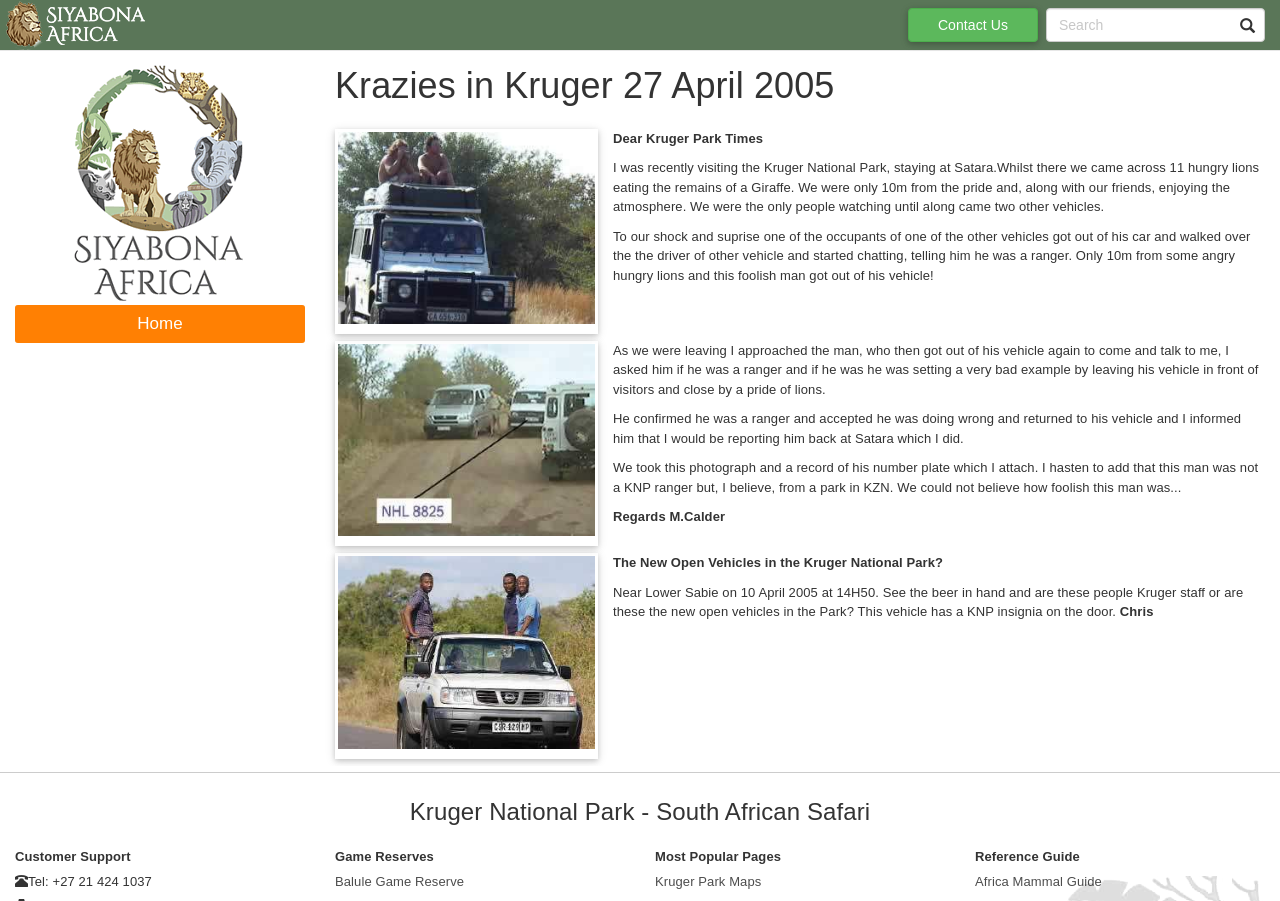Find the headline of the webpage and generate its text content.

Krazies in Kruger 27 April 2005